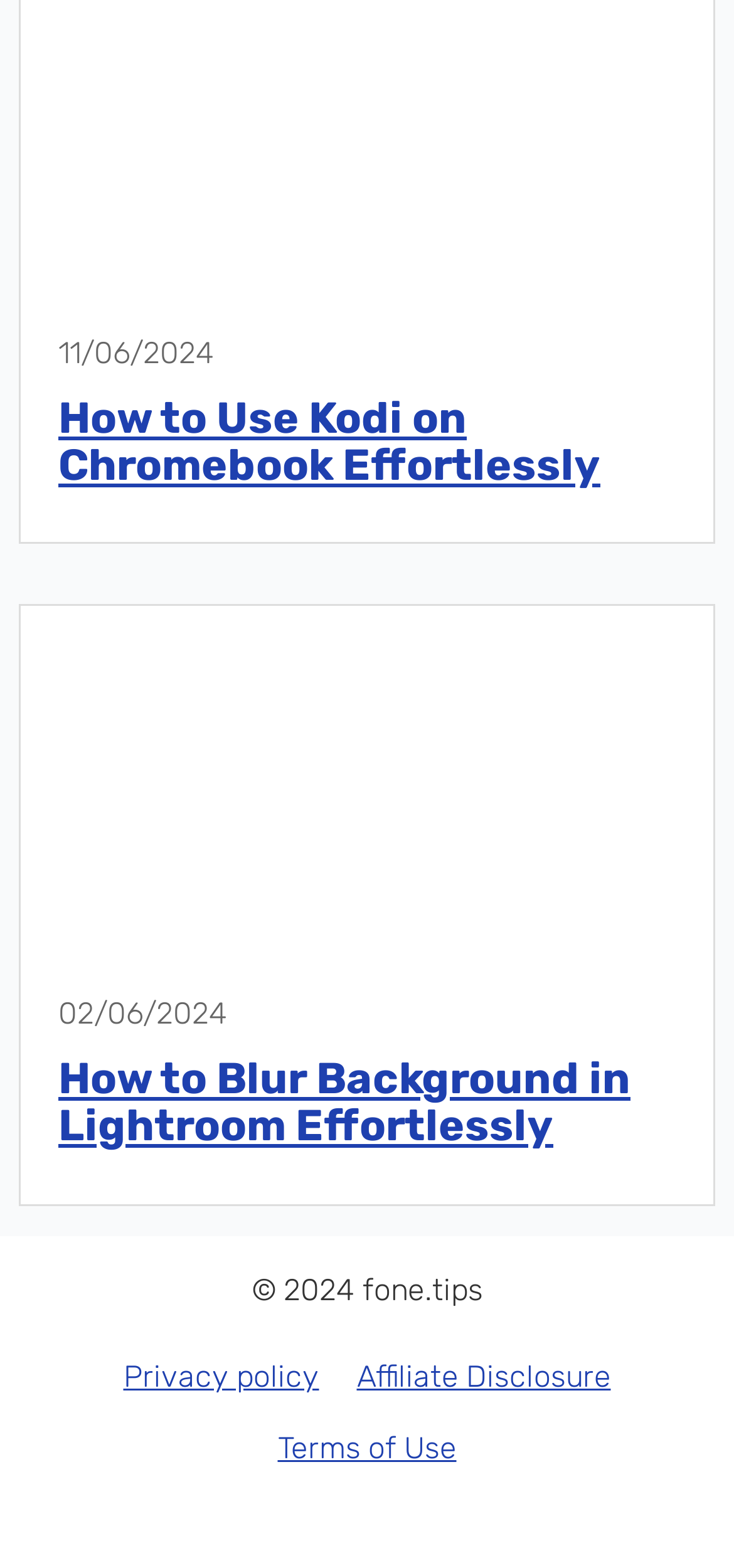What is the topic of the second article?
Answer the question in a detailed and comprehensive manner.

I found the topic by looking at the heading element with the text 'How to Blur Background in Lightroom Effortlessly' which is a child of the Root Element.